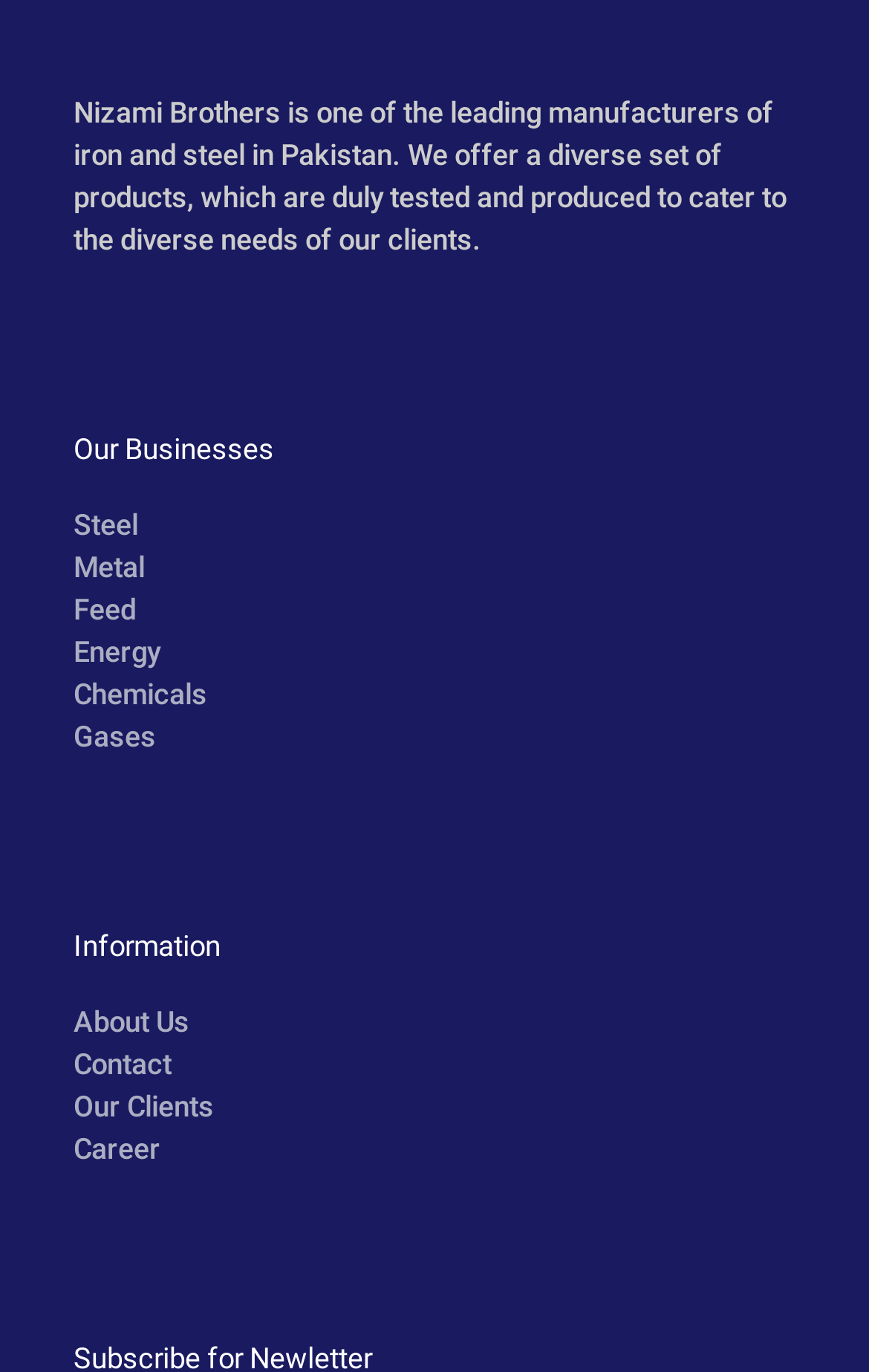Select the bounding box coordinates of the element I need to click to carry out the following instruction: "Discover Feed".

[0.085, 0.432, 0.156, 0.456]